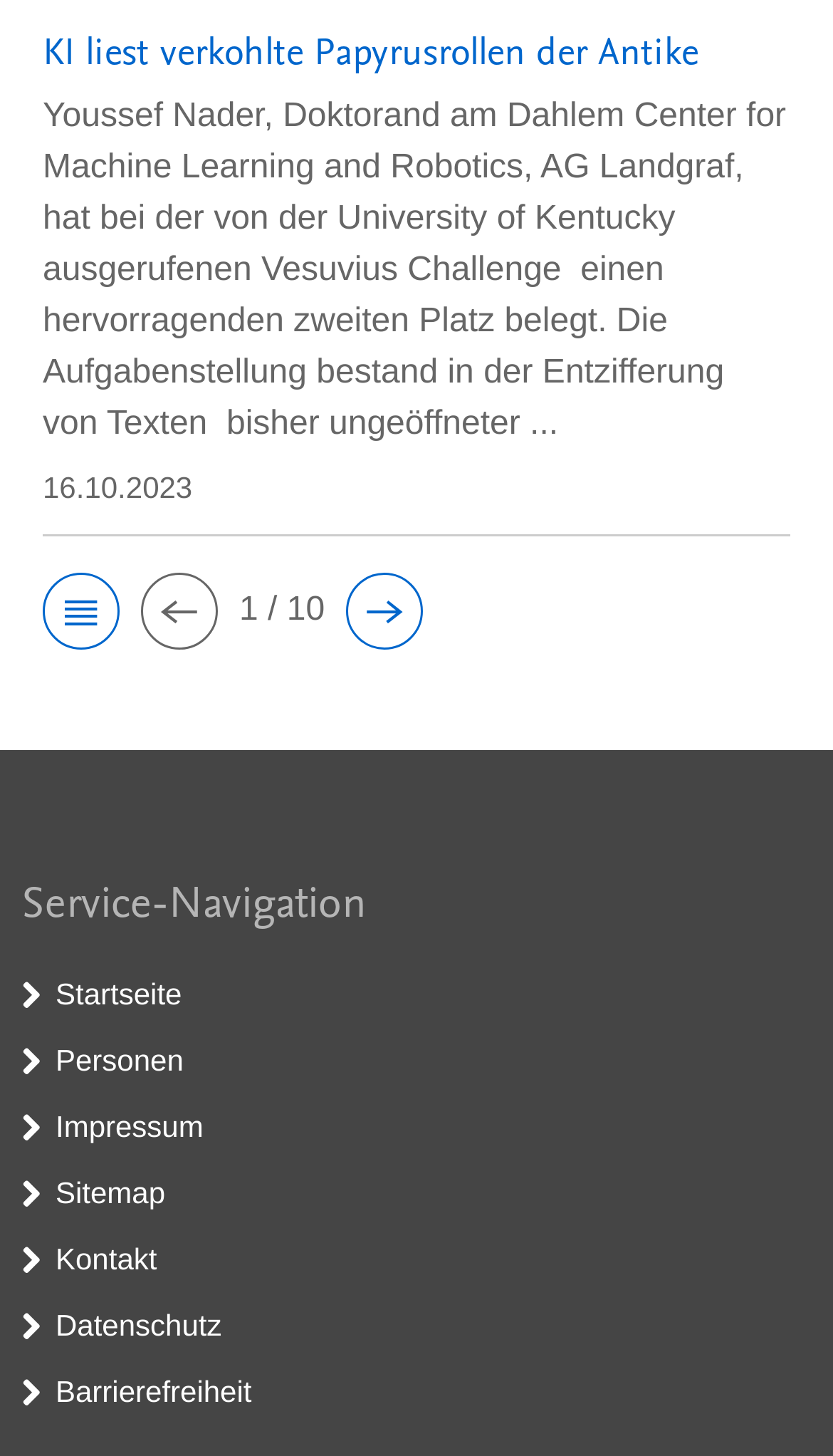What is the name of the person mentioned in the article?
Provide a thorough and detailed answer to the question.

I read the text of the article and found the name 'Youssef Nader' mentioned as the person who achieved a second-place finish in the Vesuvius Challenge.